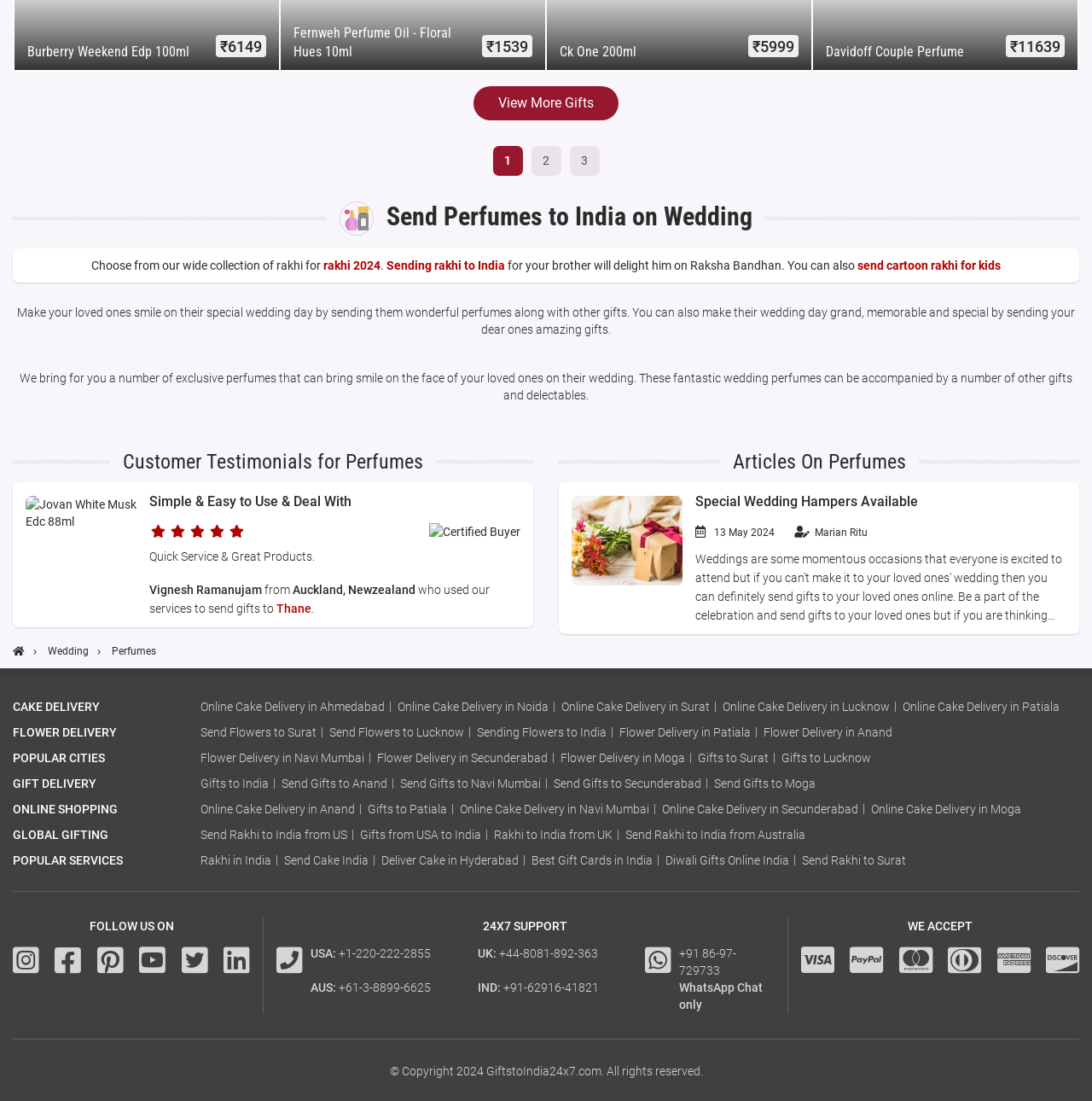Could you find the bounding box coordinates of the clickable area to complete this instruction: "Read customer testimonials for perfumes"?

[0.012, 0.409, 0.488, 0.43]